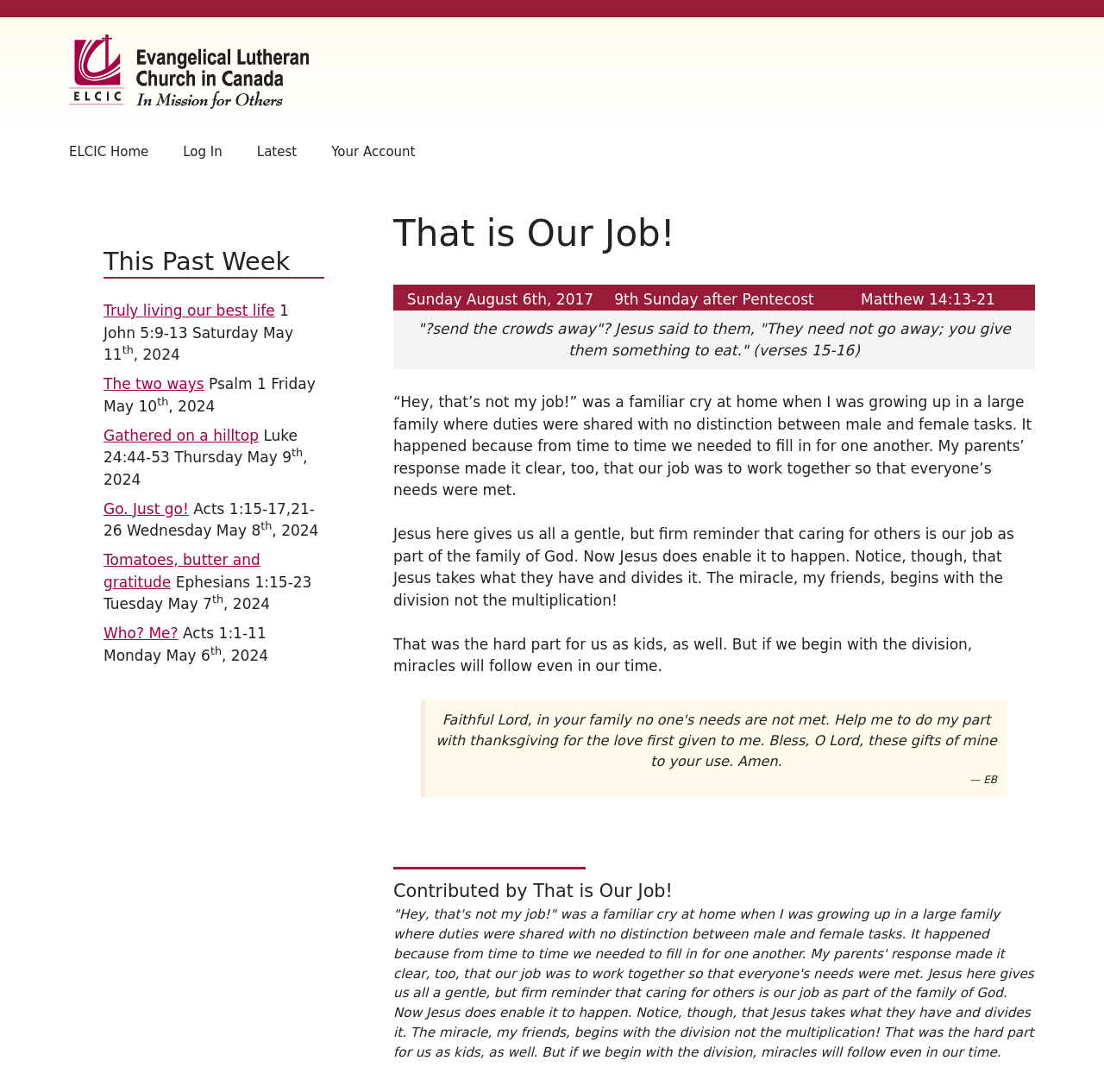How many paragraphs are there in the main article?
Refer to the image and provide a thorough answer to the question.

I counted the paragraphs in the main article section, which are separated by line breaks, and found that there are 5 paragraphs in total.